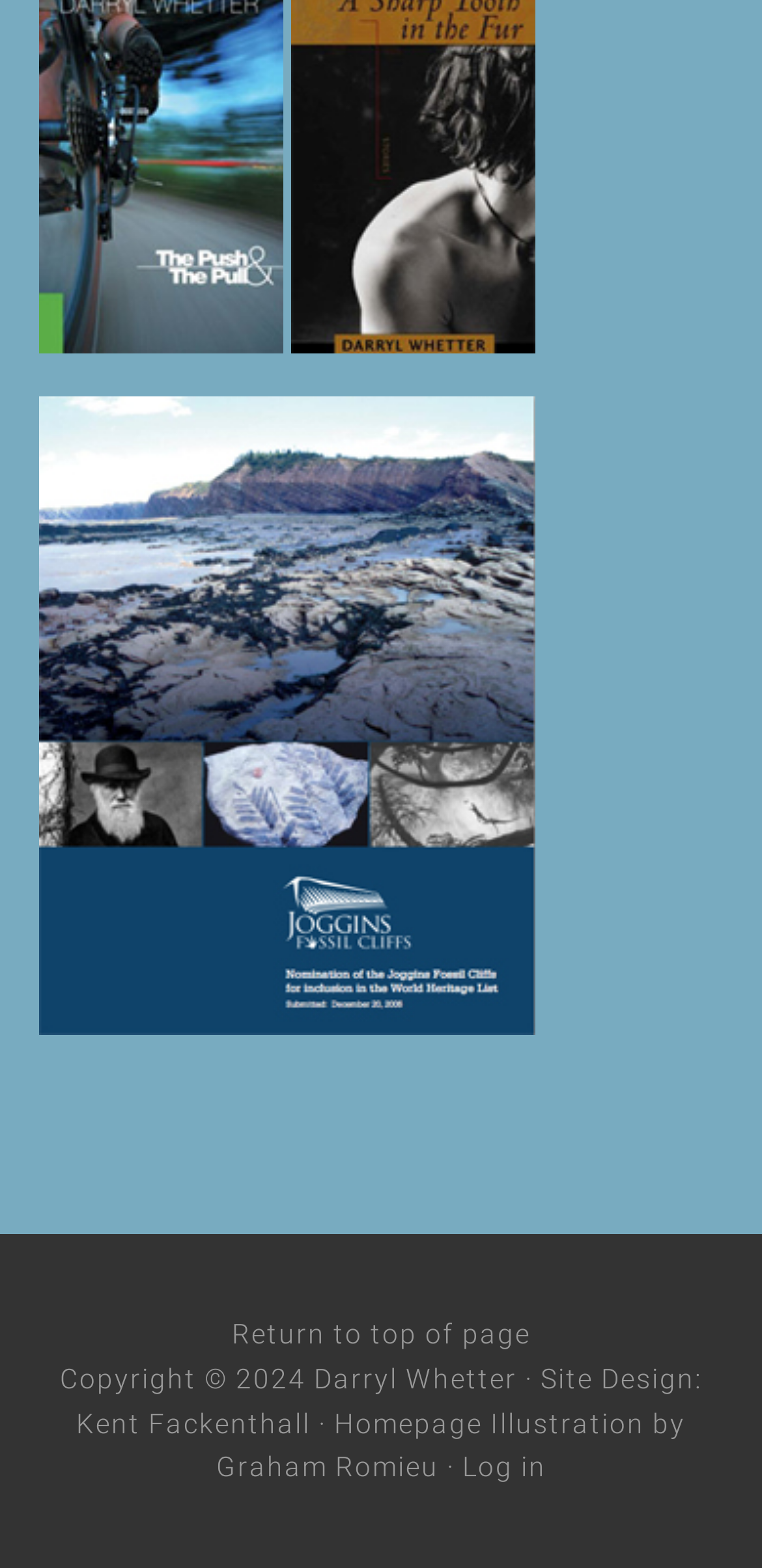Who is the homepage illustrator?
We need a detailed and meticulous answer to the question.

I found the homepage illustrator's name by looking at the link element with the text 'Graham Romieu' located at the bottom of the page with bounding box coordinates [0.283, 0.926, 0.576, 0.946]. This element is part of the site credits section.